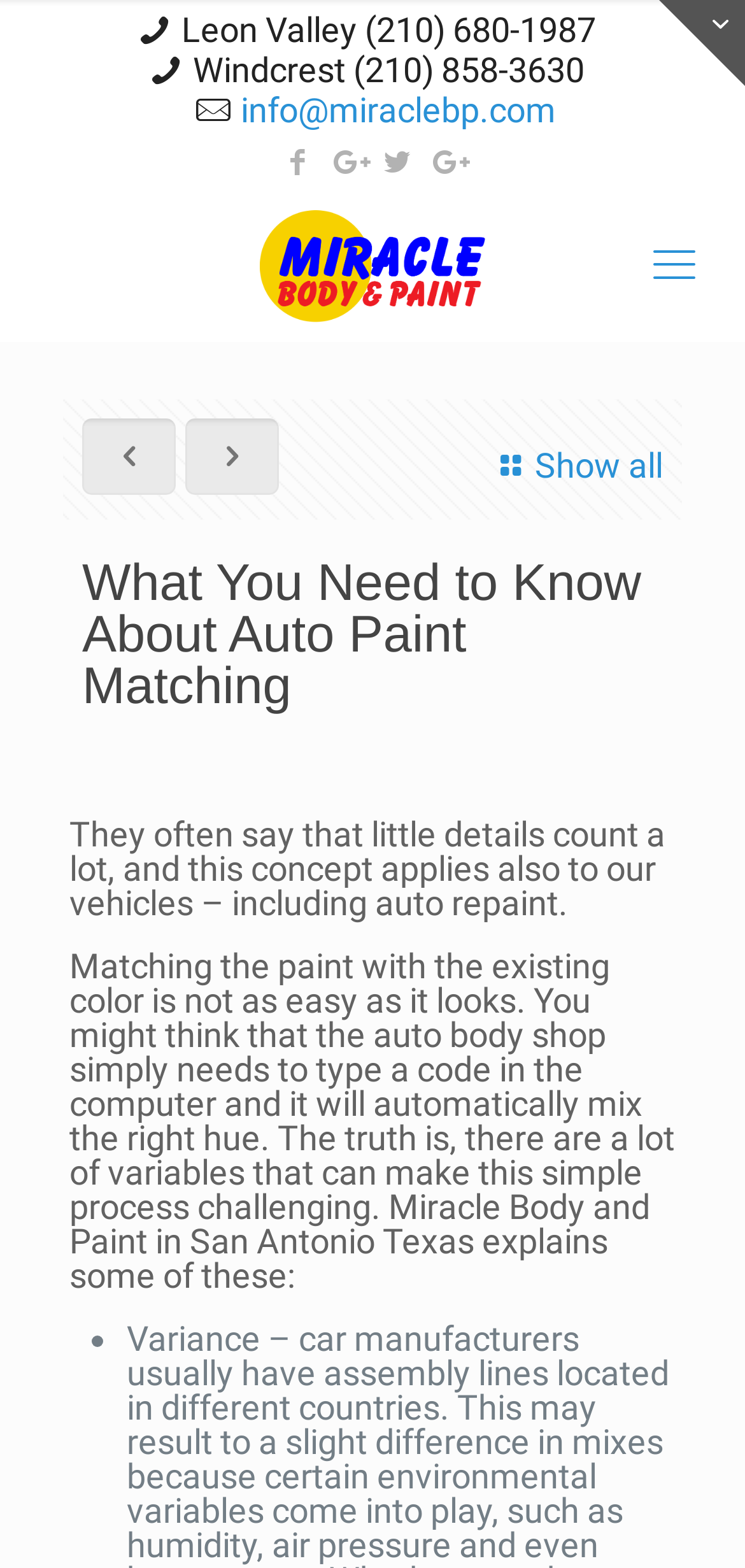Please specify the bounding box coordinates of the clickable region to carry out the following instruction: "Call the Windcrest phone number". The coordinates should be four float numbers between 0 and 1, in the format [left, top, right, bottom].

[0.259, 0.032, 0.785, 0.057]